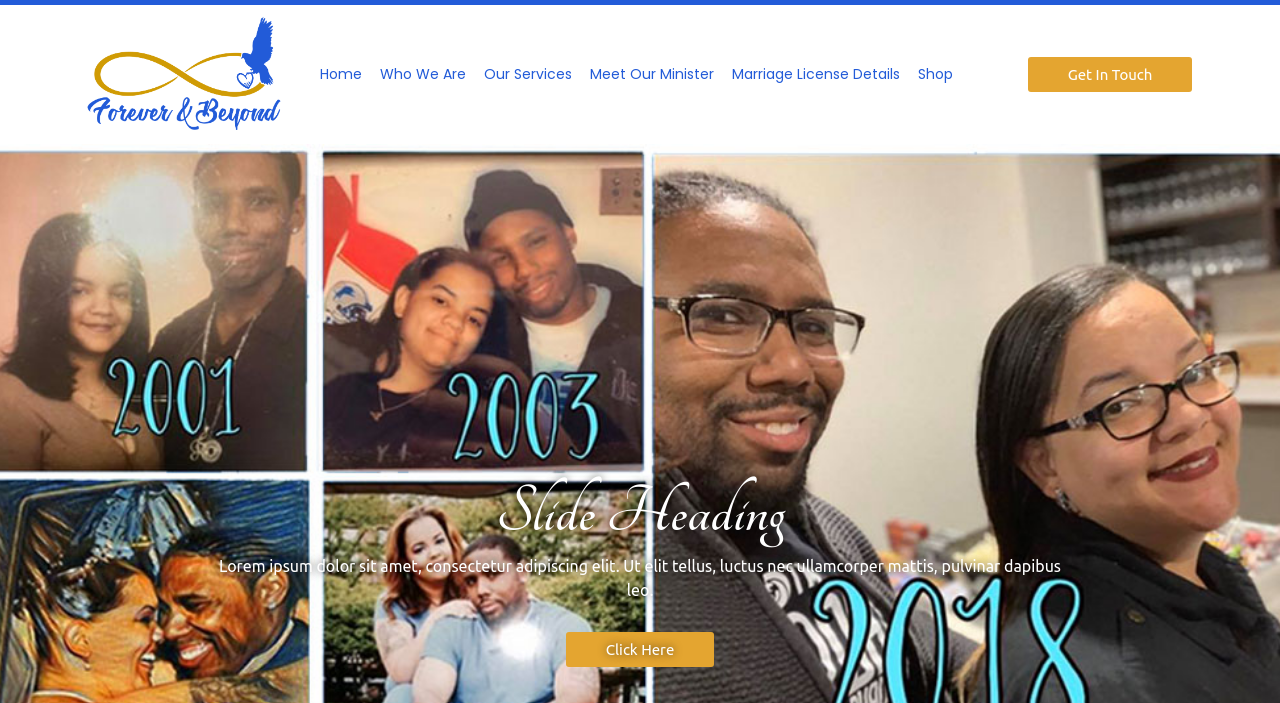Respond to the question below with a single word or phrase:
How many 'Click Here' buttons are there?

3